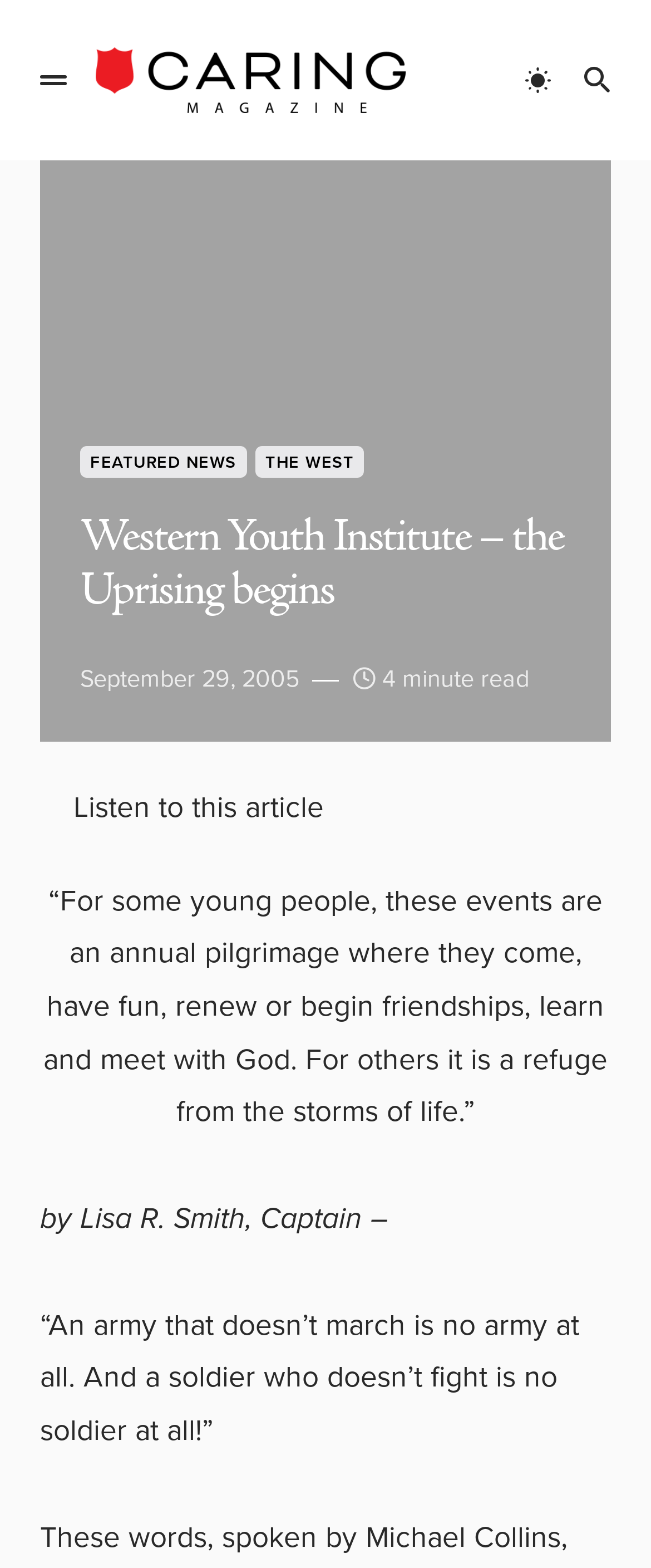Elaborate on the different components and information displayed on the webpage.

The webpage appears to be an article from Caring Magazine, with the title "Western Youth Institute – the Uprising begins". At the top left, there is a button and a link to "Caring Magazine" accompanied by an image. On the top right, there are two more buttons. 

Below the title, there is a figure that spans almost the entire width of the page. Underneath the figure, there are three links: "FEATURED NEWS", "THE WEST", and the title of the article. The article's title is followed by the date "September 29, 2005" and the estimated reading time "4 minute read". 

The main content of the article starts with a paragraph that describes the Western Youth Institute, mentioning that for some young people, it is an annual pilgrimage where they have fun, renew or begin friendships, learn, and meet with God. For others, it is a refuge from the storms of life. 

The article continues with the author's name, Lisa R. Smith, Captain, and a quote that says "An army that doesn’t march is no army at all. And a soldier who doesn’t fight is no soldier at all!". There is also an option to listen to the article.